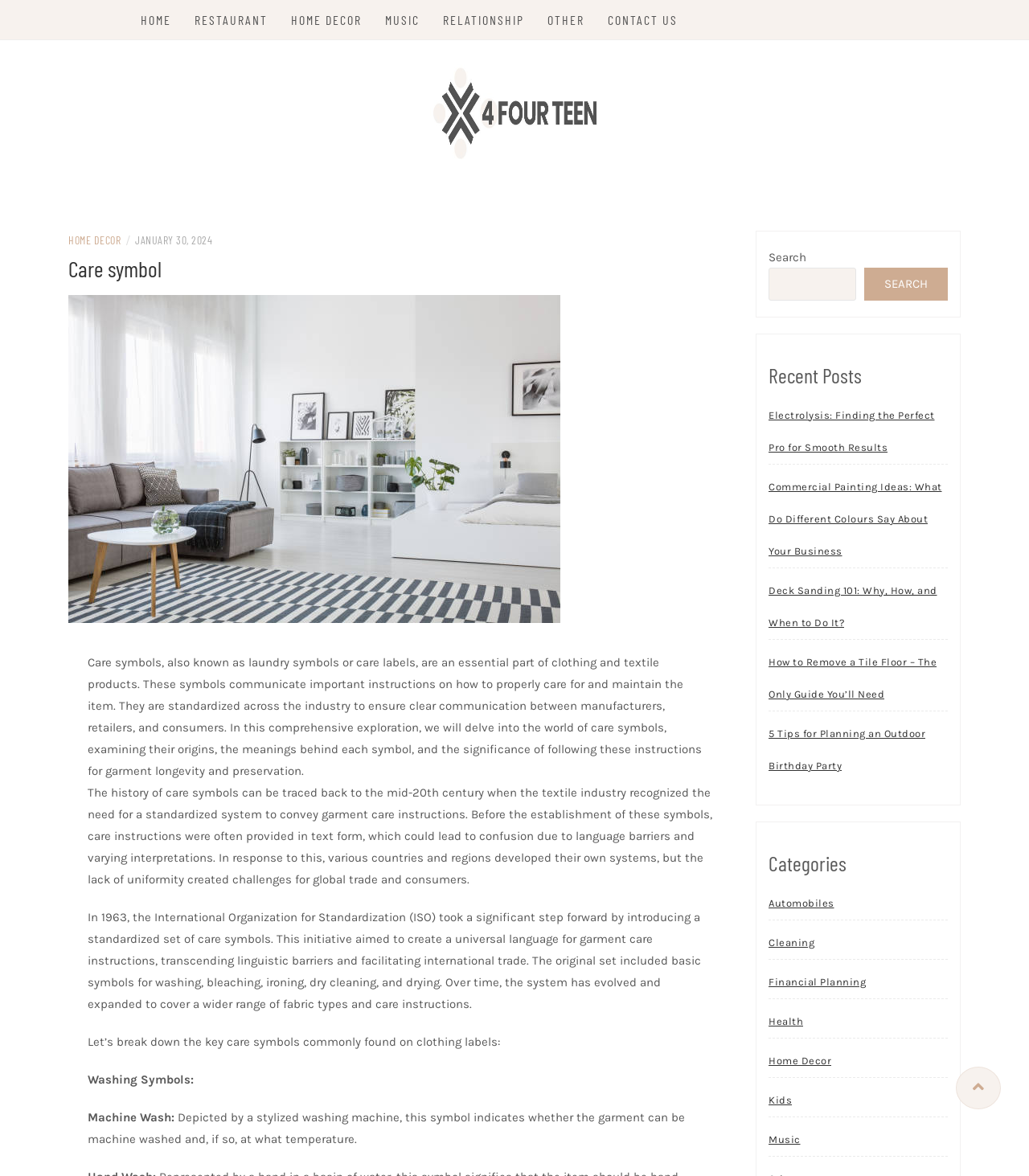Pinpoint the bounding box coordinates of the clickable element to carry out the following instruction: "Click on the 'HOME' link."

[0.137, 0.0, 0.166, 0.034]